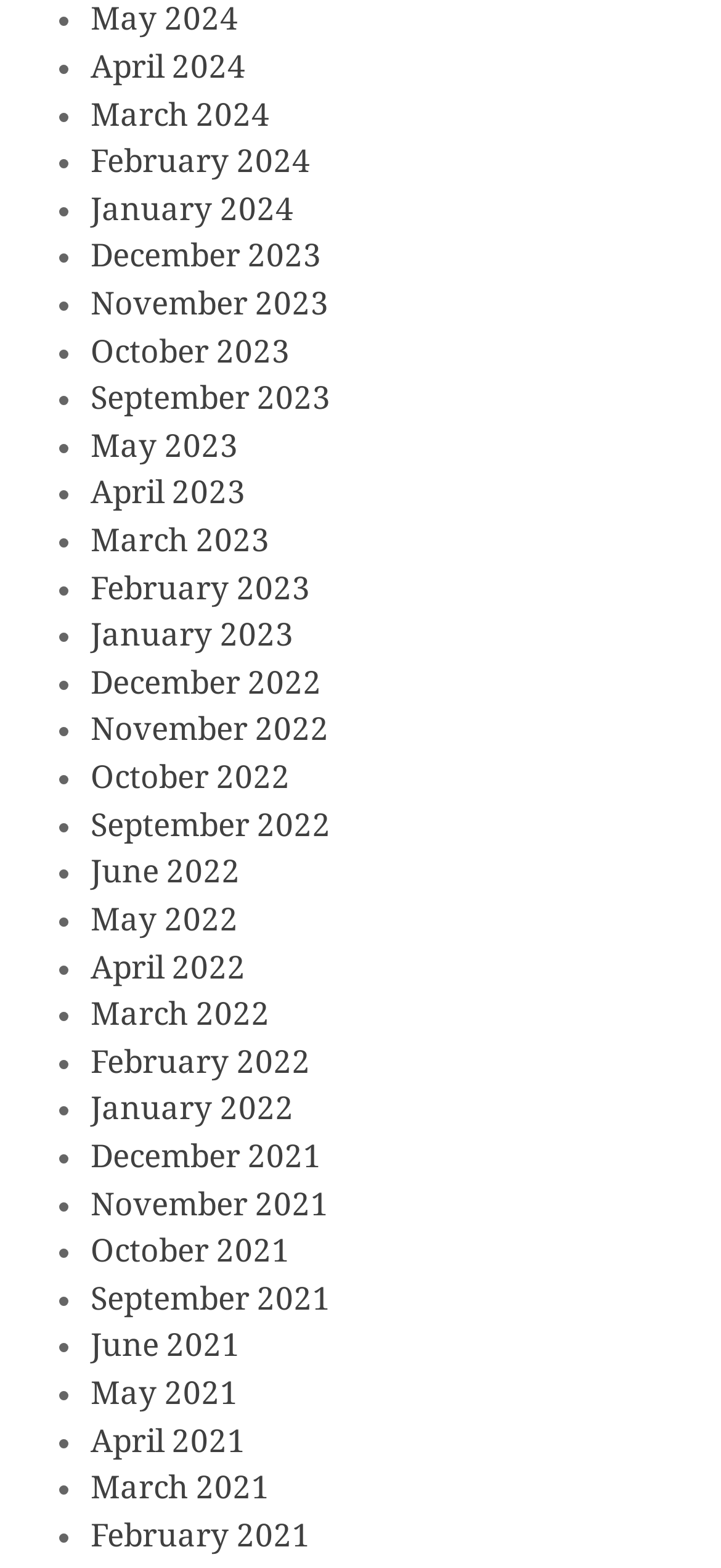Identify the bounding box of the HTML element described here: "January 2024". Provide the coordinates as four float numbers between 0 and 1: [left, top, right, bottom].

[0.126, 0.121, 0.408, 0.145]